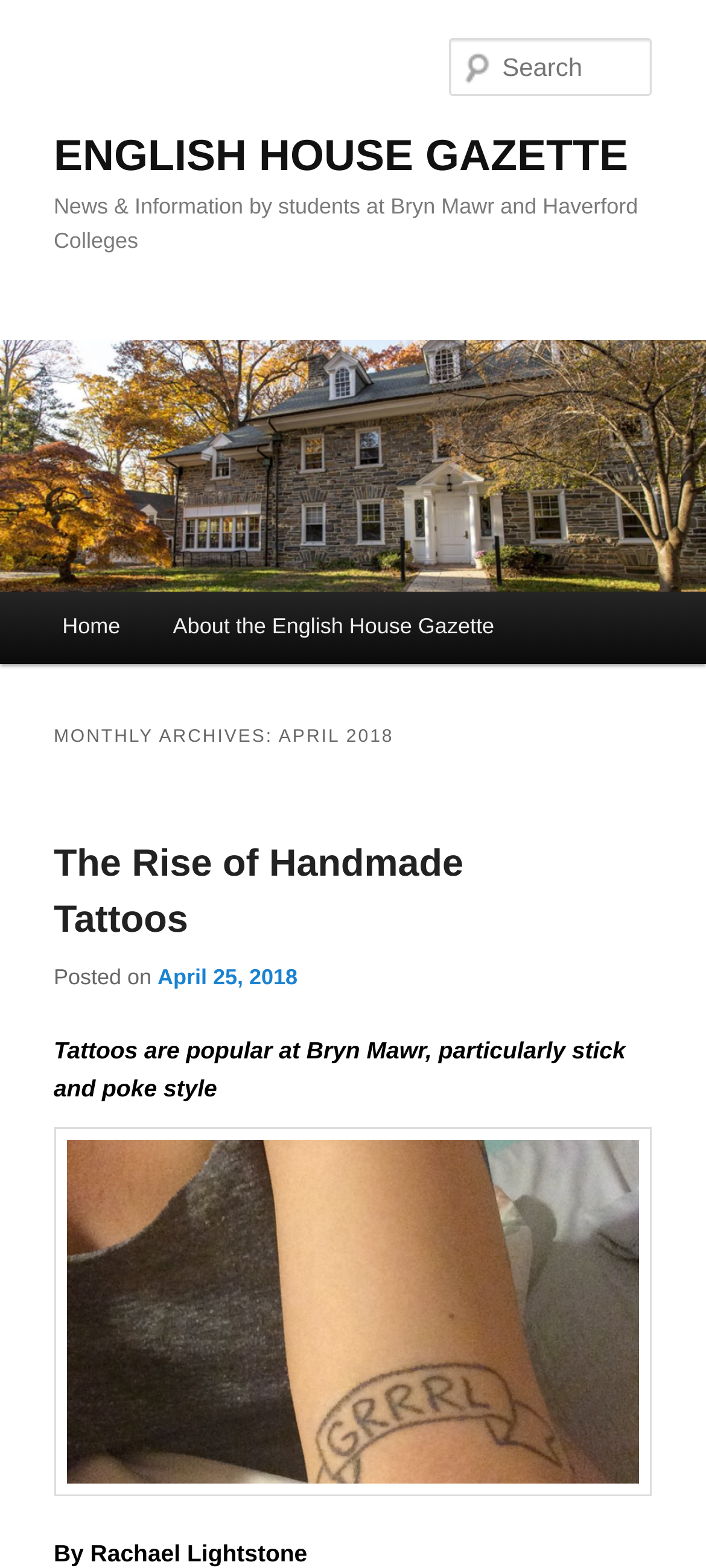Determine the main headline of the webpage and provide its text.

ENGLISH HOUSE GAZETTE